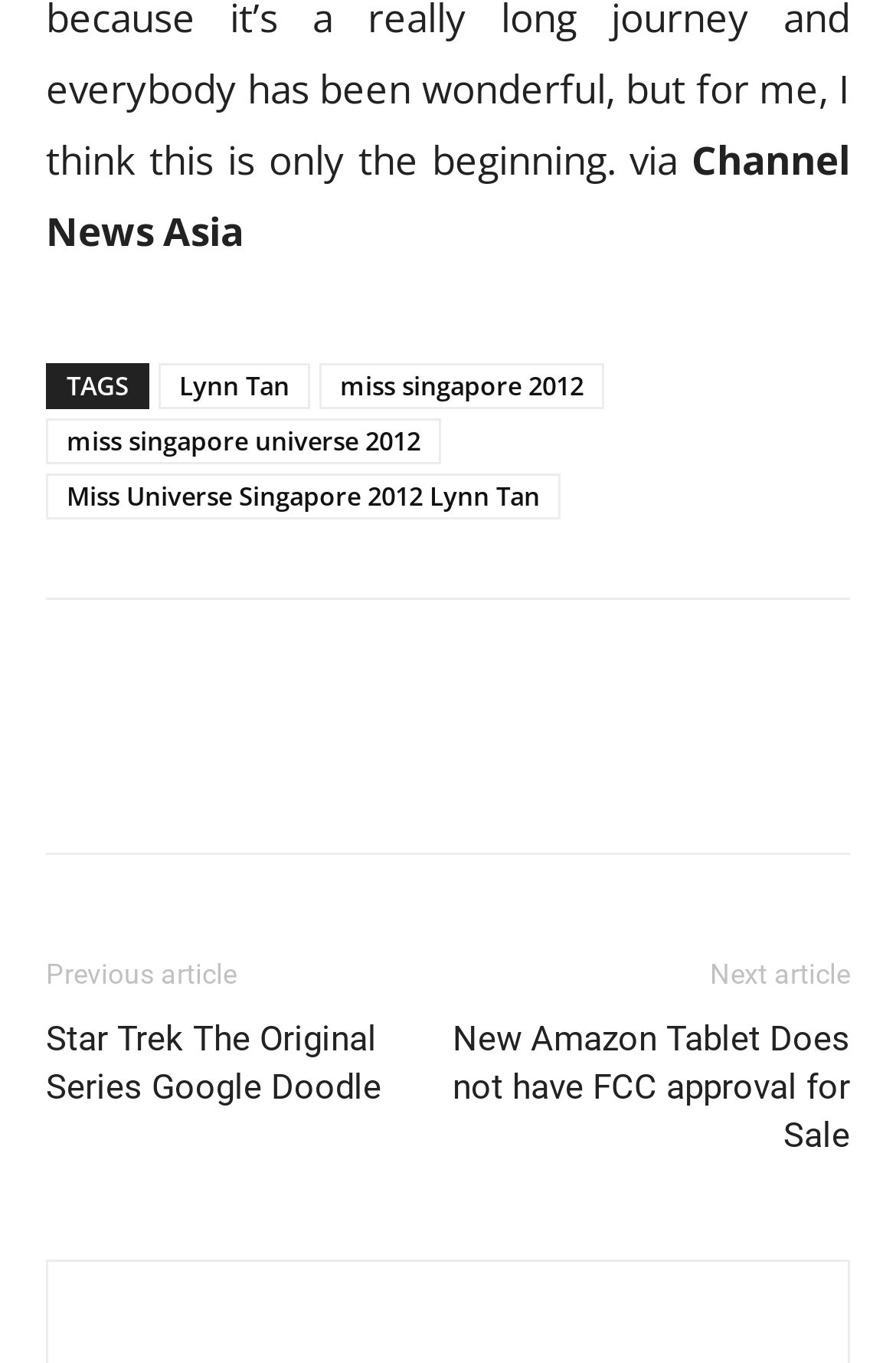Identify the bounding box coordinates of the clickable region to carry out the given instruction: "Read about Star Trek The Original Series Google Doodle".

[0.051, 0.745, 0.5, 0.816]